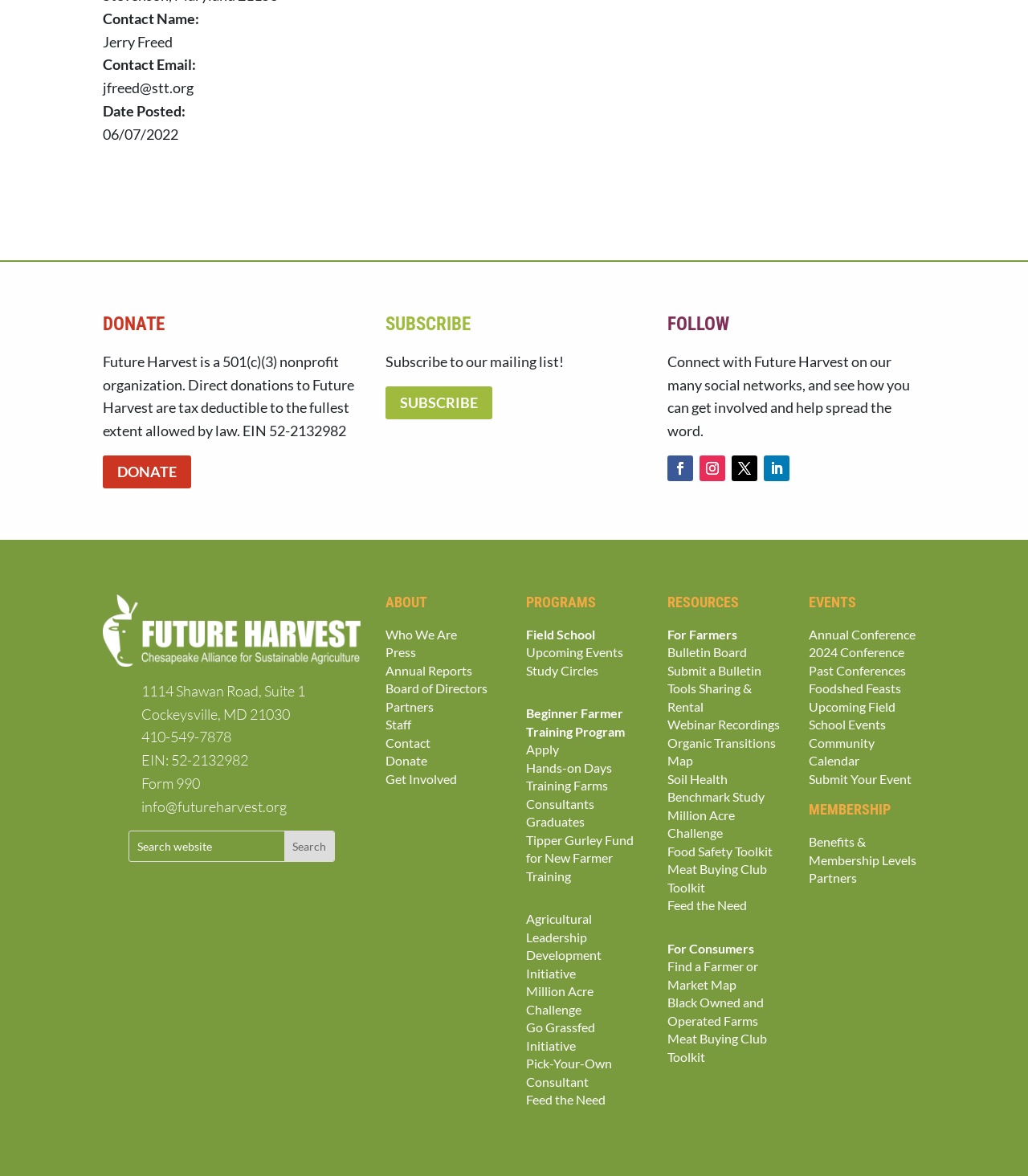Identify the bounding box coordinates of the region I need to click to complete this instruction: "View Annual Reports".

[0.375, 0.563, 0.459, 0.576]